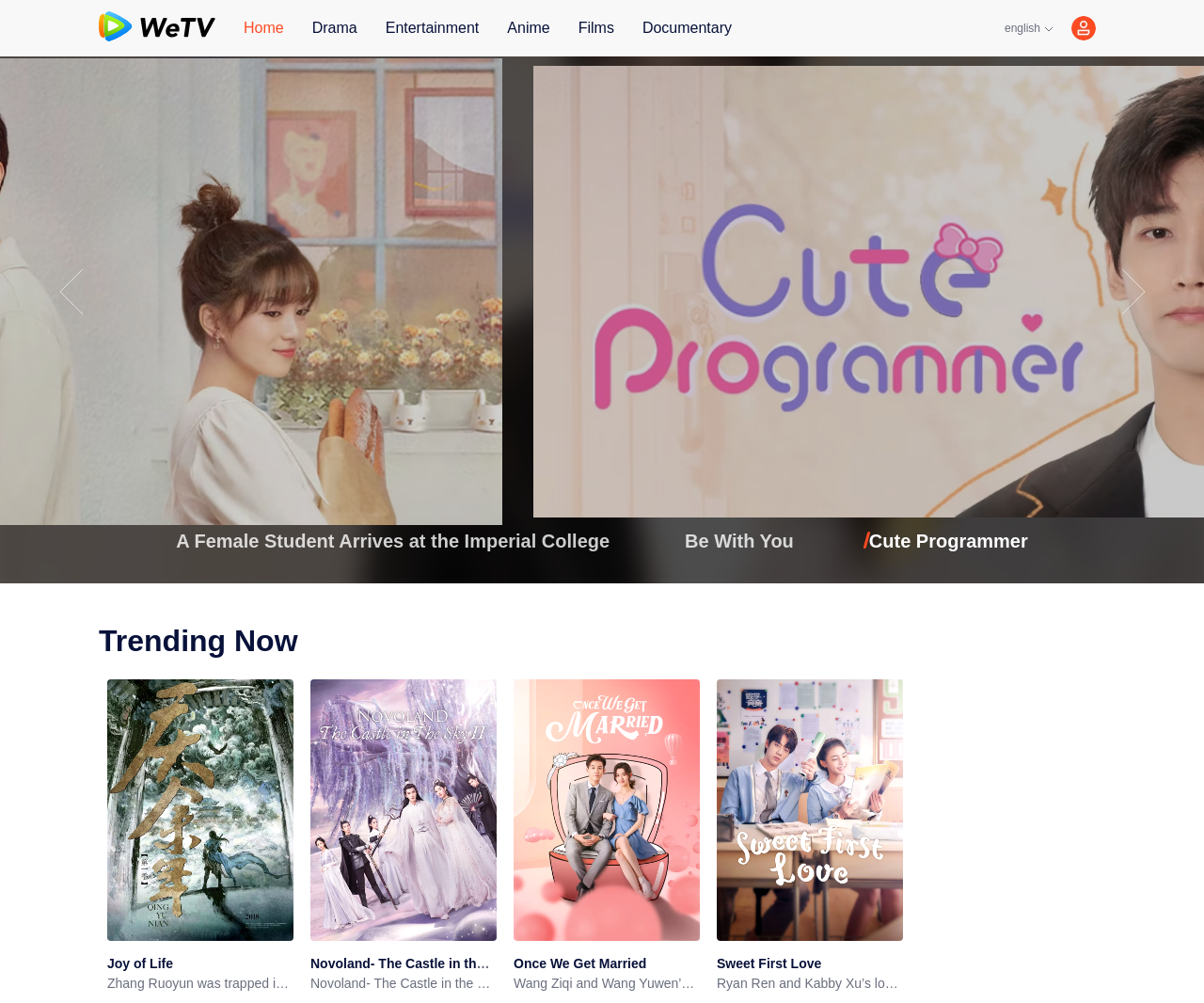How many trending shows are listed?
Based on the screenshot, provide a one-word or short-phrase response.

4